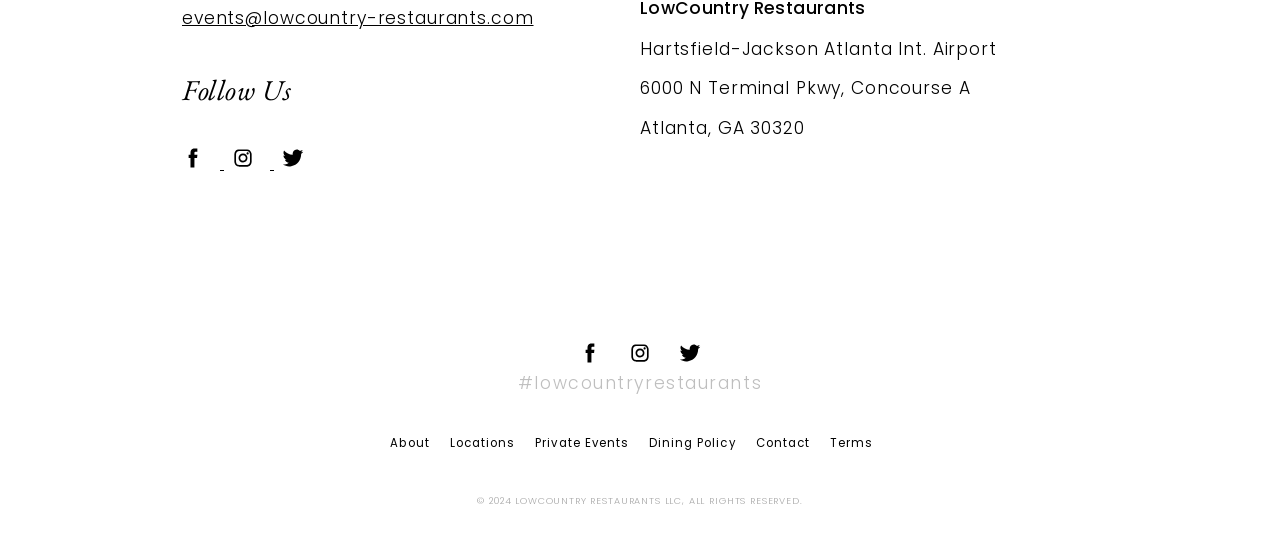Please find the bounding box coordinates of the element that needs to be clicked to perform the following instruction: "Pin to Pinterest". The bounding box coordinates should be four float numbers between 0 and 1, represented as [left, top, right, bottom].

[0.22, 0.282, 0.238, 0.325]